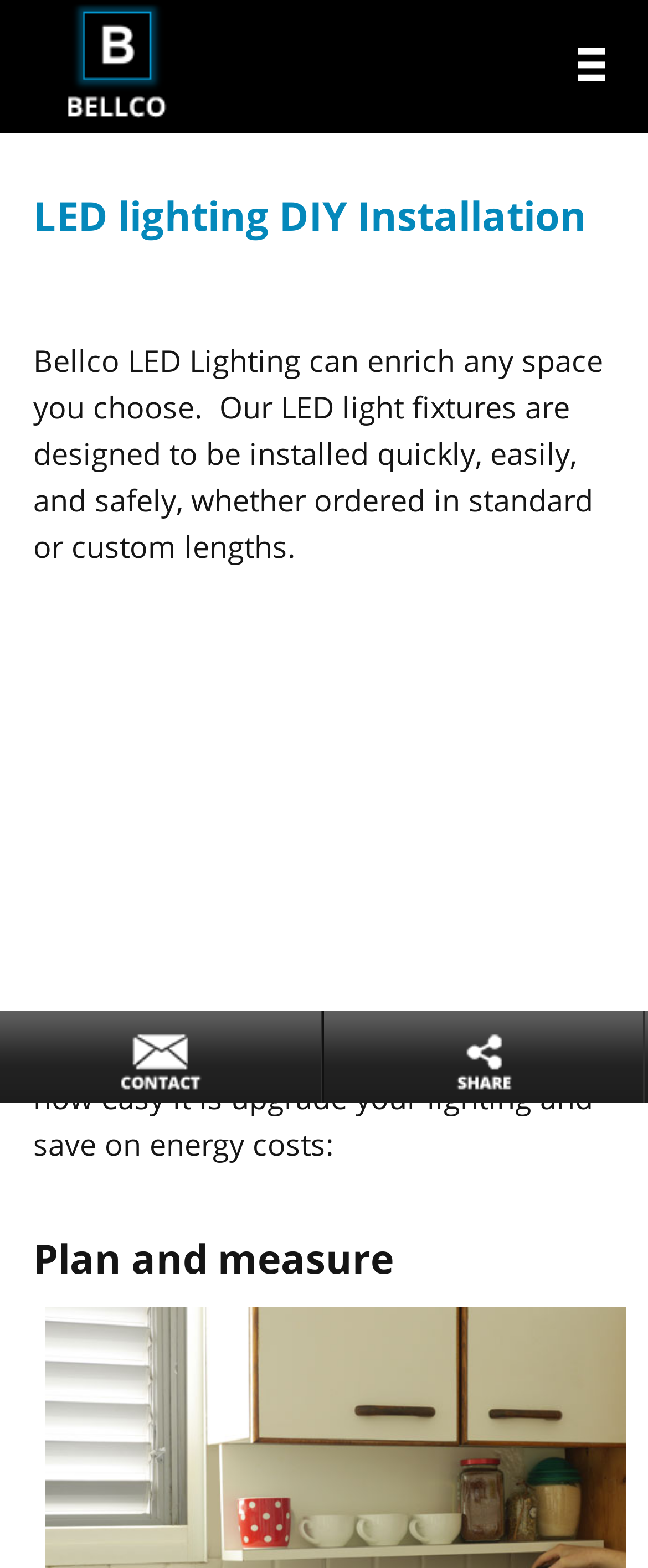Write a detailed summary of the webpage, including text, images, and layout.

The webpage is about LED lighting DIY installation, with a prominent heading at the top center of the page. Below the heading, there is a brief introduction to Bellco LED Lighting, stating that their LED light fixtures are designed for quick, easy, and safe installation. 

On the top left, there is a link to 'Bellco LED Lighting' accompanied by an image with the same name. On the top right, there is a 'Menu' button with an image of a menu icon. 

The main content of the page is divided into sections. The first section is a brief introduction, followed by a YouTube video player that takes up a significant portion of the page. 

Below the video, there is a section titled 'Plan and measure', which appears to be the start of a DIY guide. There are two links on the left and right sides of the page, respectively, but they do not have any descriptive text.